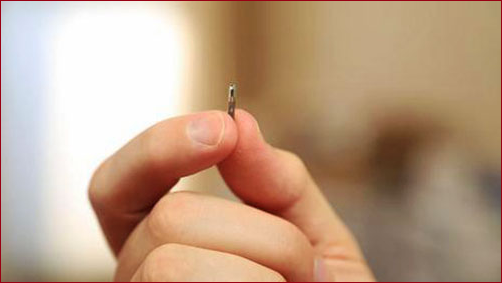Based on the image, please respond to the question with as much detail as possible:
What is the size of the RFID chip?

The caption states that the RFID chip is comparable in size to a grain of rice, indicating its small size.